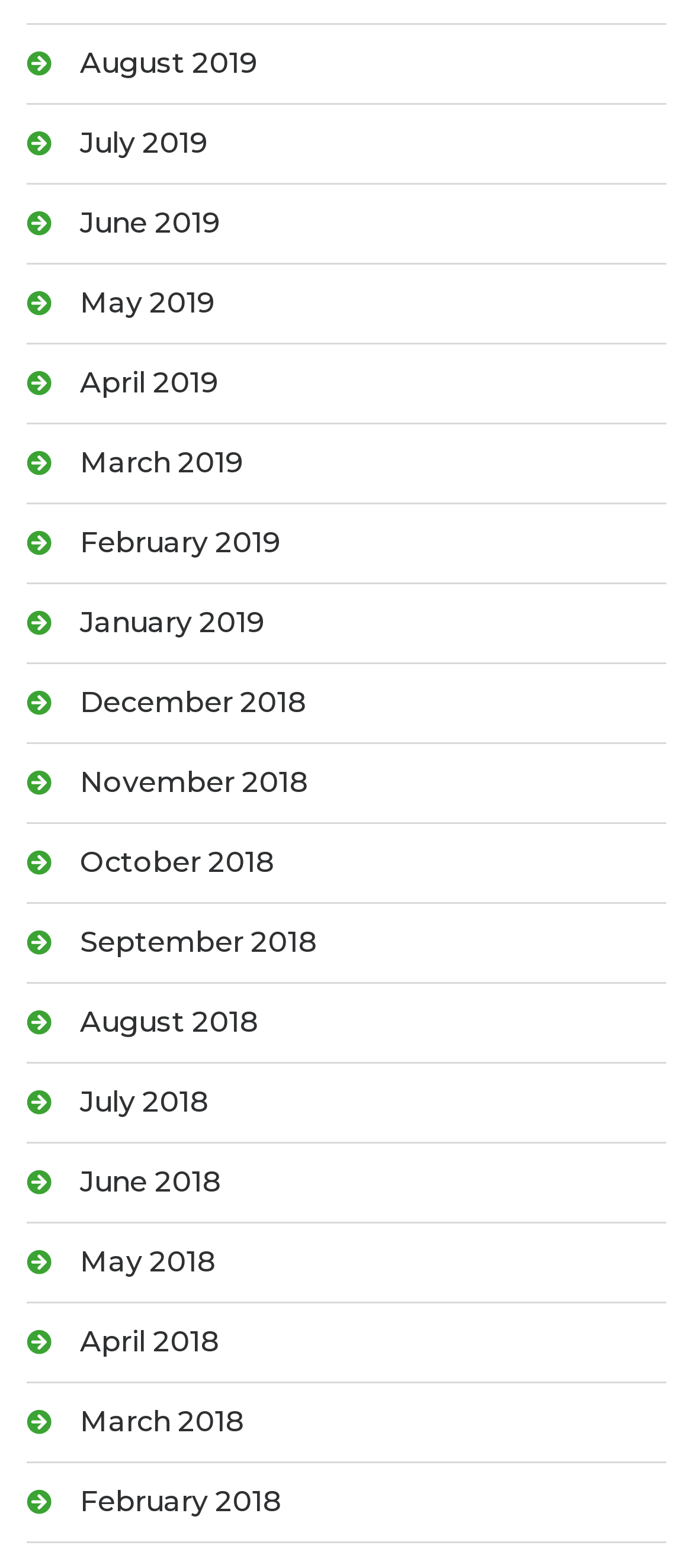Find the bounding box coordinates for the area you need to click to carry out the instruction: "view March 2018". The coordinates should be four float numbers between 0 and 1, indicated as [left, top, right, bottom].

[0.038, 0.883, 0.962, 0.934]